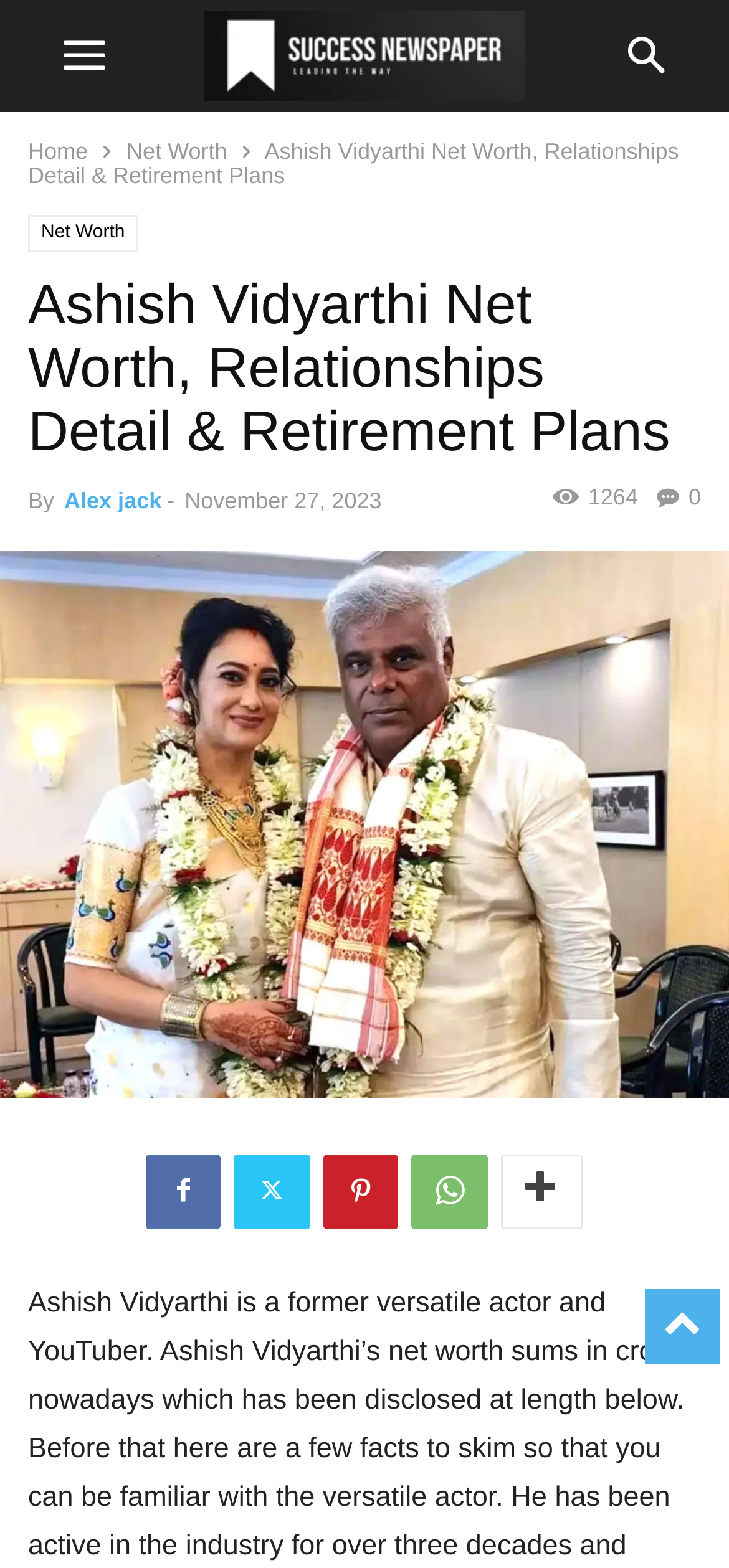Determine the bounding box coordinates for the area that needs to be clicked to fulfill this task: "go to home page". The coordinates must be given as four float numbers between 0 and 1, i.e., [left, top, right, bottom].

[0.038, 0.088, 0.121, 0.105]